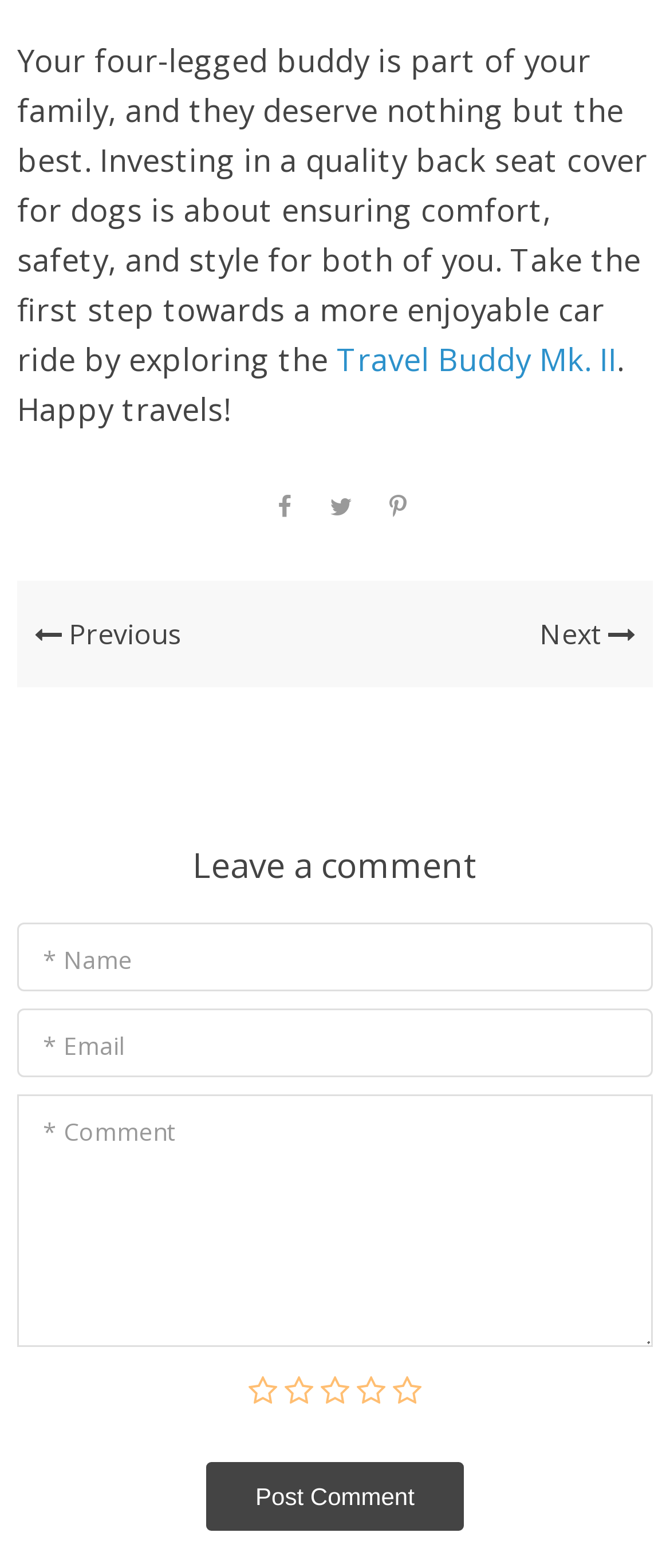Please respond to the question with a concise word or phrase:
What is the name of the product mentioned on the webpage?

Travel Buddy Mk. II